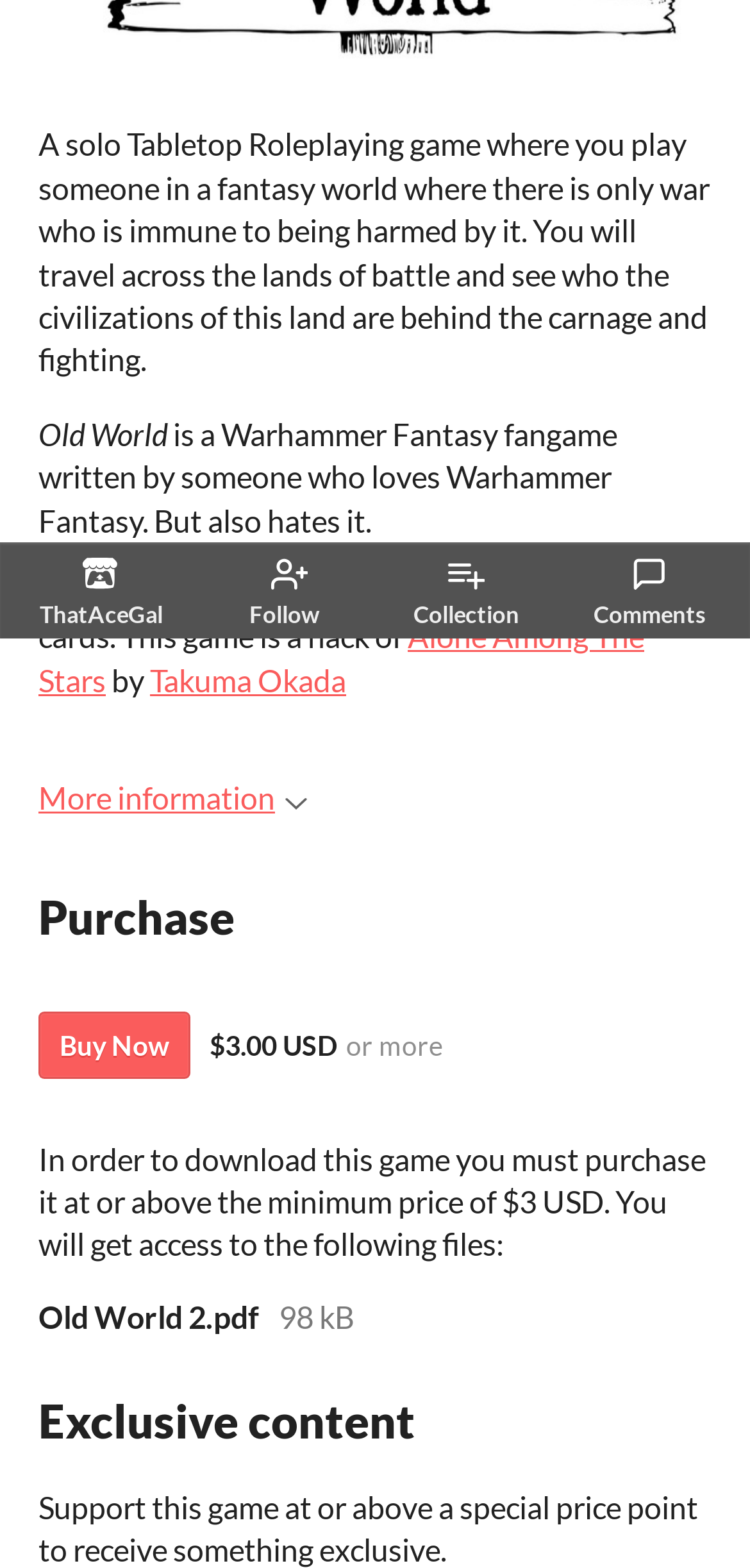Give the bounding box coordinates for the element described as: "Alone Among The Stars".

[0.051, 0.394, 0.859, 0.445]